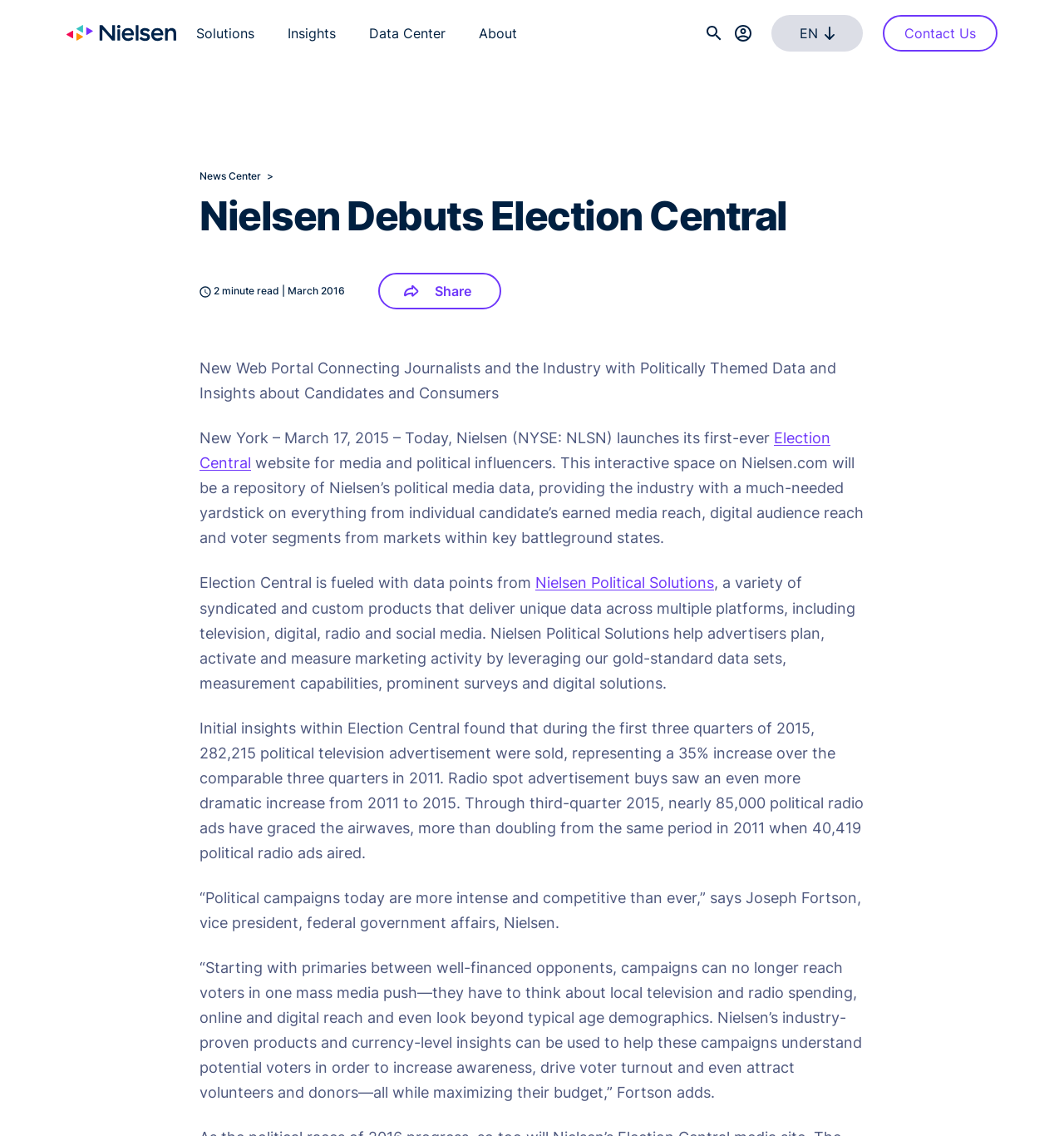Determine the bounding box coordinates of the clickable element to complete this instruction: "Read more about Election Central". Provide the coordinates in the format of four float numbers between 0 and 1, [left, top, right, bottom].

[0.188, 0.378, 0.78, 0.415]